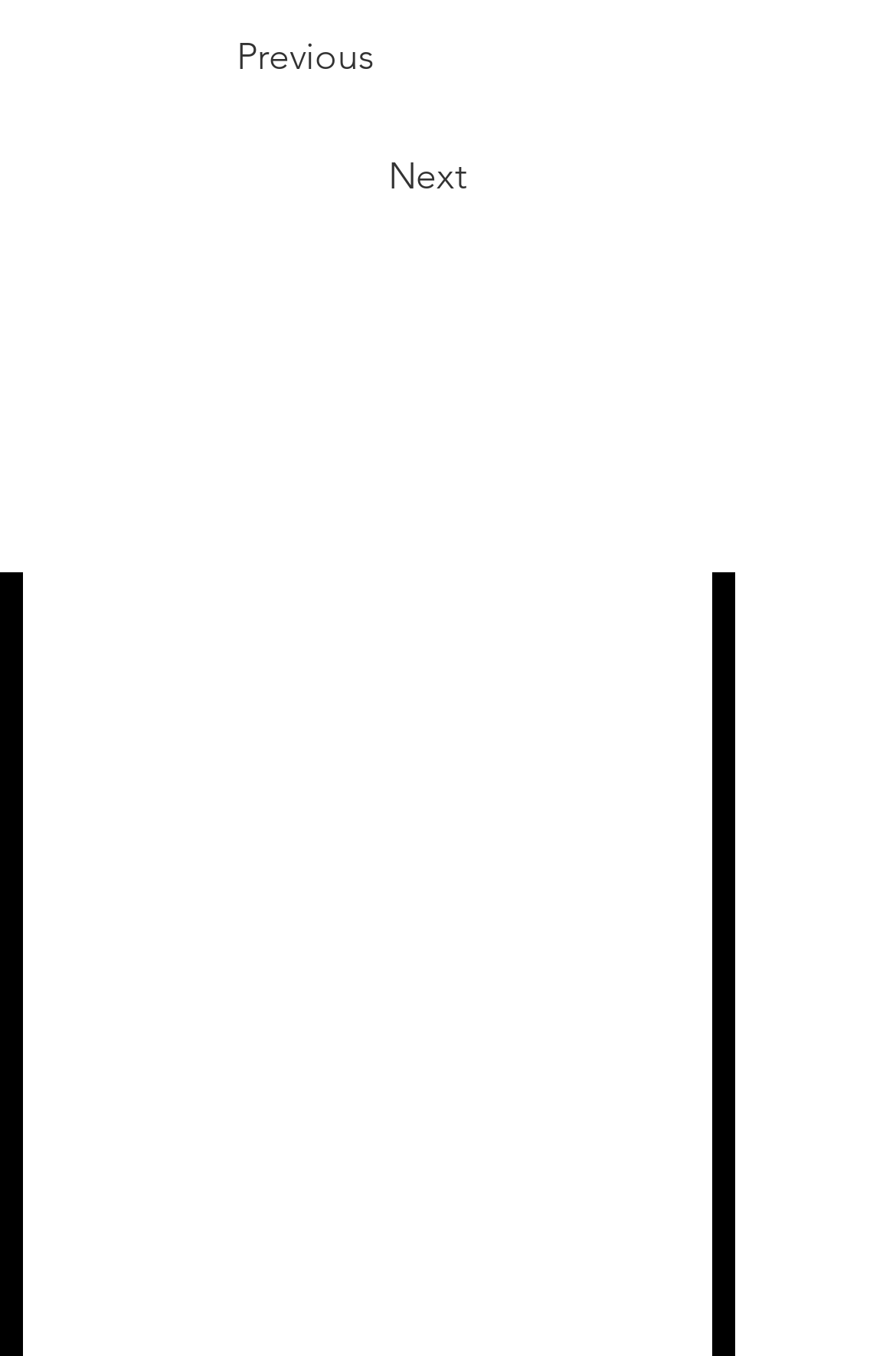Based on the element description, predict the bounding box coordinates (top-left x, top-left y, bottom-right x, bottom-right y) for the UI element in the screenshot: interviewing

None